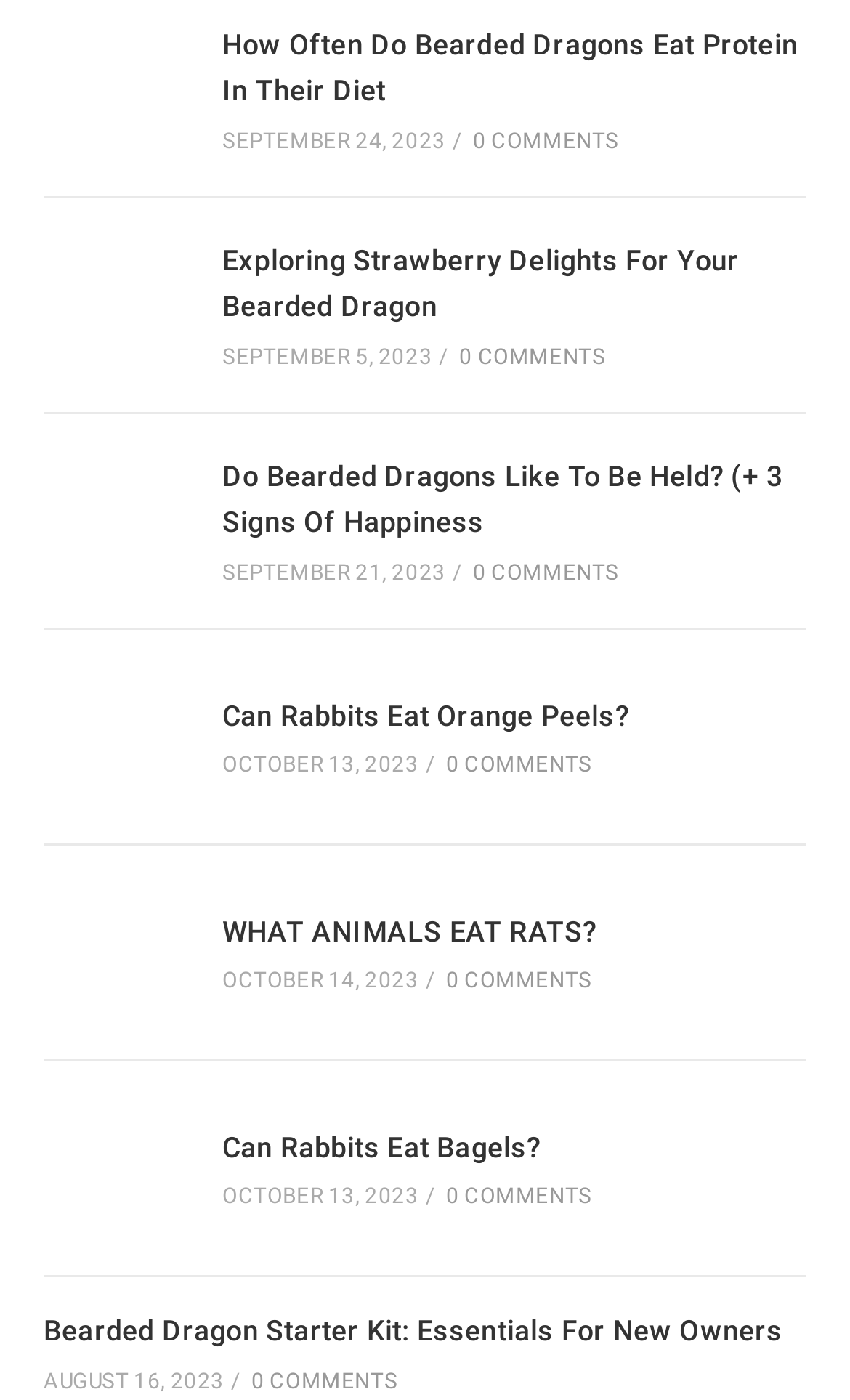How many articles are on this webpage?
Give a detailed response to the question by analyzing the screenshot.

I counted the number of links with accompanying images and dates, which appear to be article titles. There are 9 such links on the webpage.